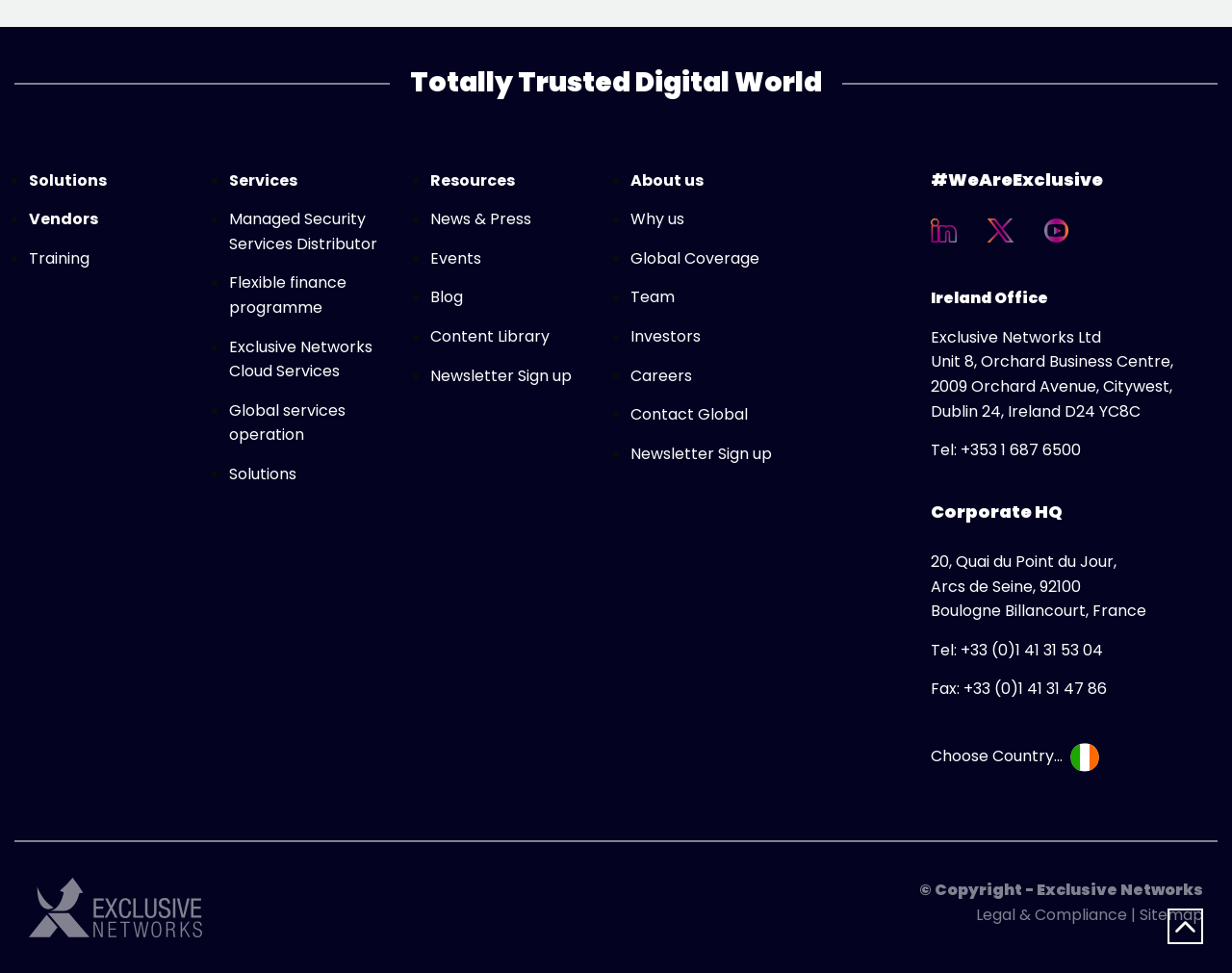Identify the bounding box coordinates for the element you need to click to achieve the following task: "Click on Solutions". Provide the bounding box coordinates as four float numbers between 0 and 1, in the form [left, top, right, bottom].

[0.023, 0.174, 0.087, 0.196]